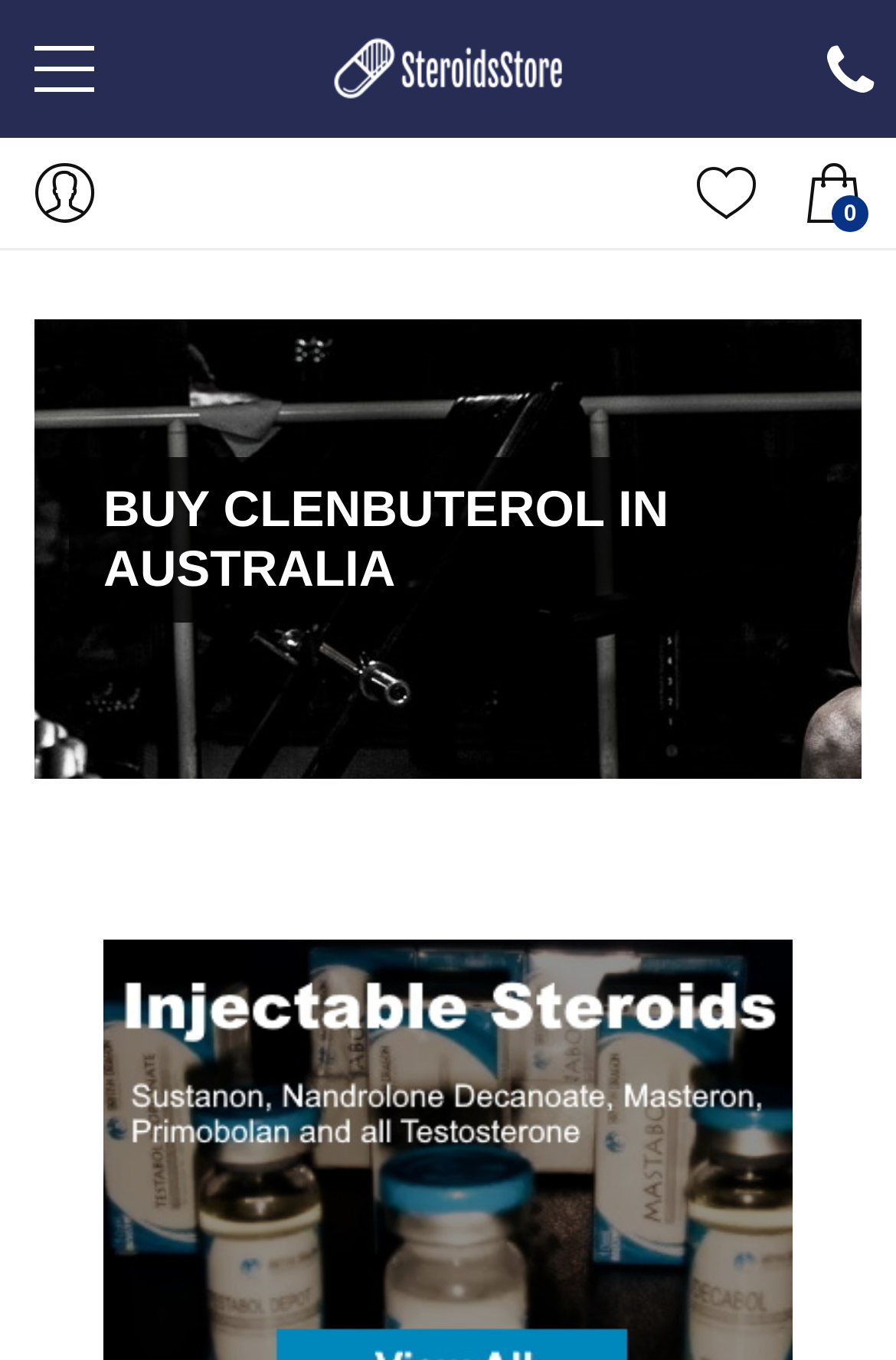What type of products are being sold on the website?
Could you give a comprehensive explanation in response to this question?

The website is selling anabolic steroids, which is indicated by the presence of product names such as Clenbuterol, Turanabol, and Testosterone Propionate on the webpage. The website appears to be an online pharmacy specializing in anabolic steroids.